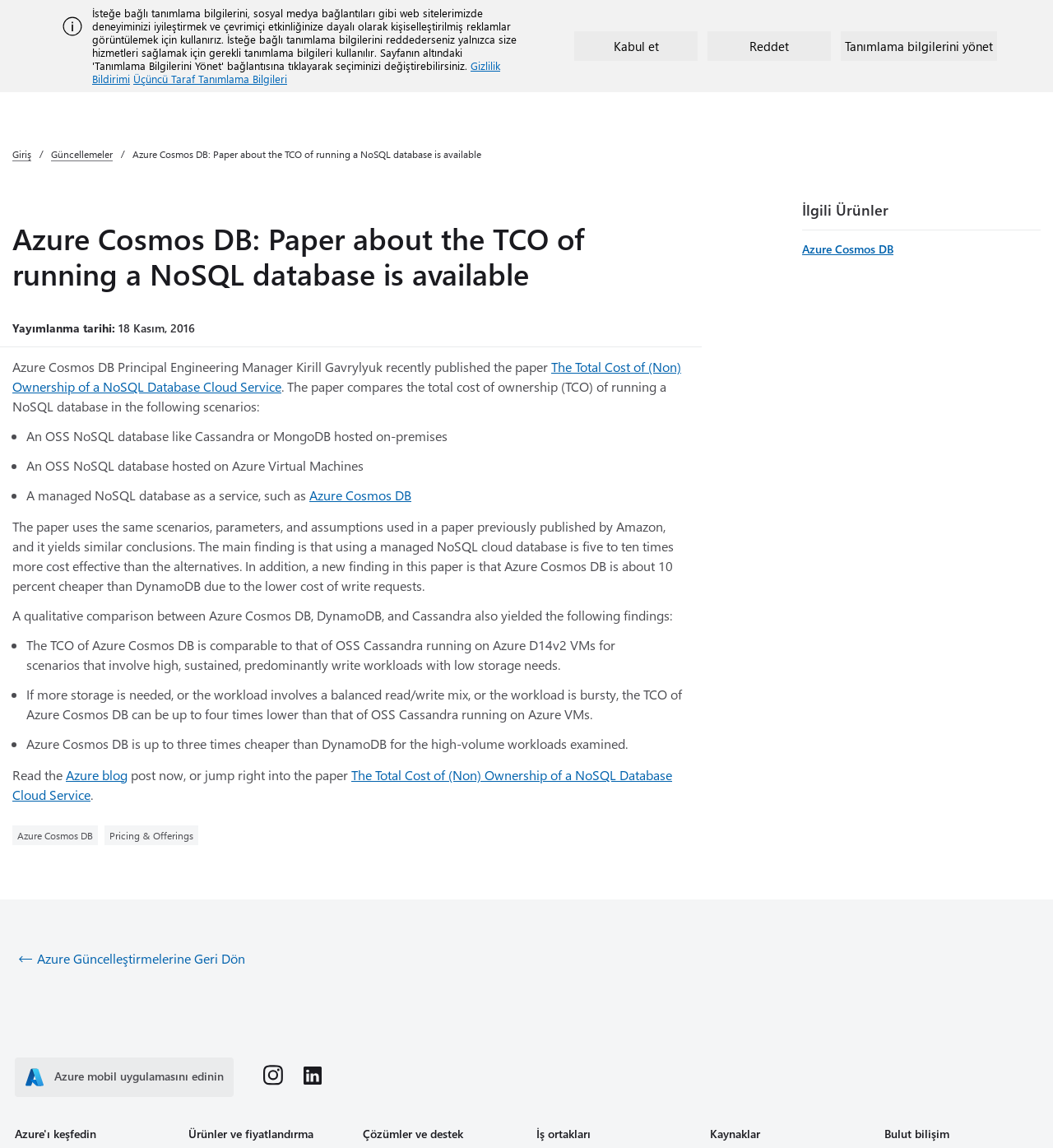Give a one-word or short phrase answer to this question: 
What is the finding of the paper regarding the cost of Azure Cosmos DB compared to DynamoDB?

Azure Cosmos DB is about 10 percent cheaper than DynamoDB